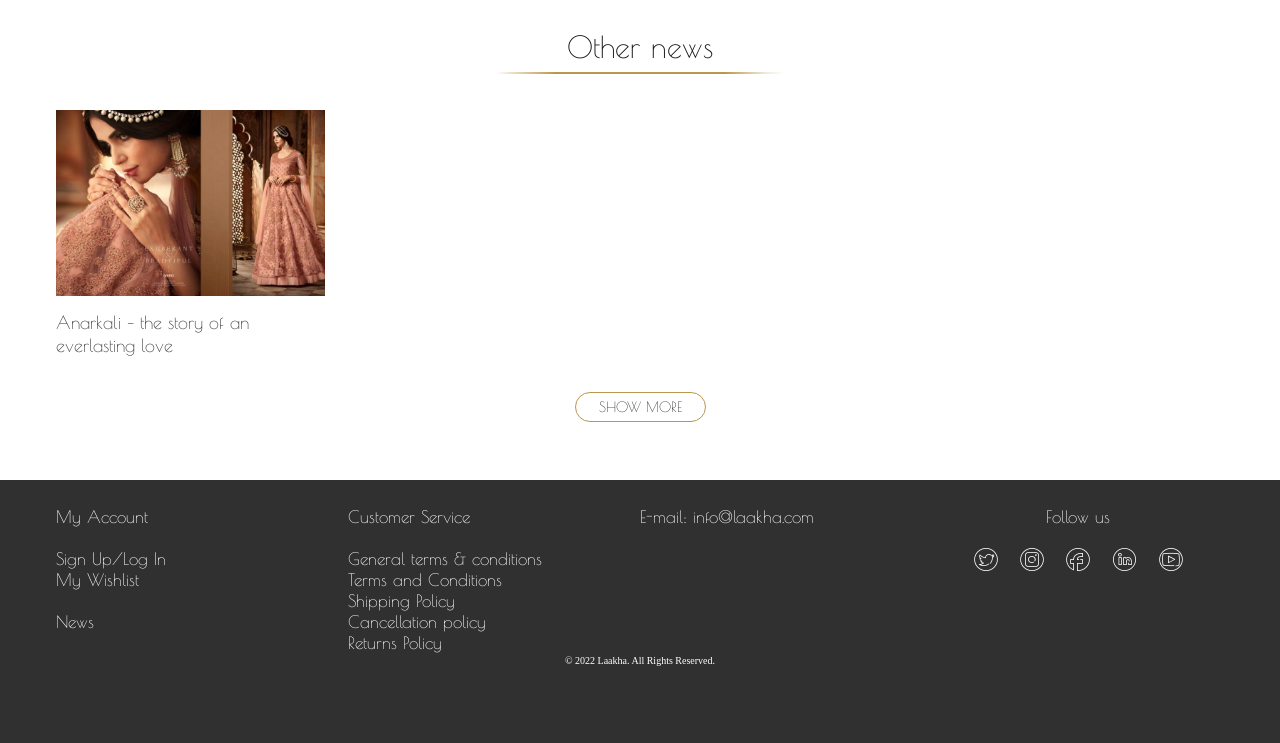Indicate the bounding box coordinates of the element that must be clicked to execute the instruction: "Contact customer service". The coordinates should be given as four float numbers between 0 and 1, i.e., [left, top, right, bottom].

[0.541, 0.682, 0.636, 0.708]